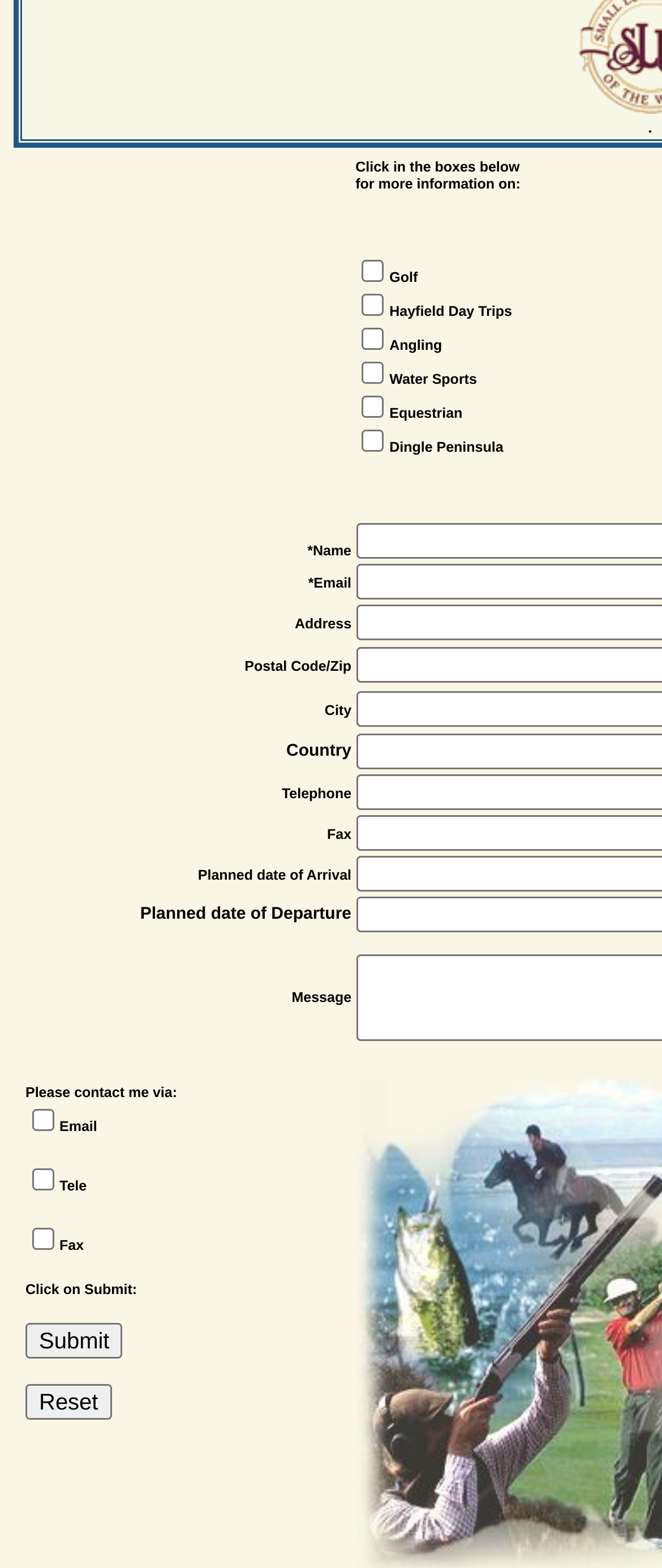Could you specify the bounding box coordinates for the clickable section to complete the following instruction: "Click Submit"?

[0.038, 0.844, 0.186, 0.866]